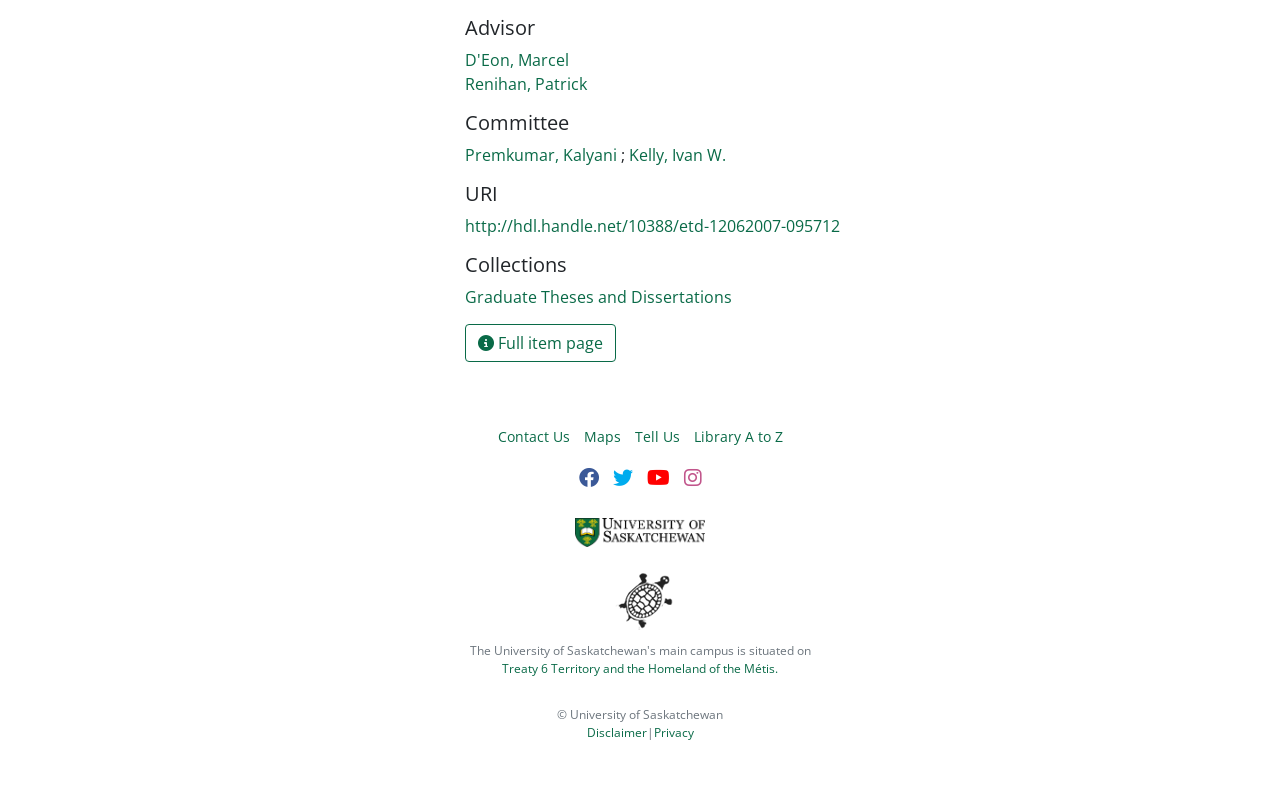Use a single word or phrase to answer the question:
How many committee members are listed?

3